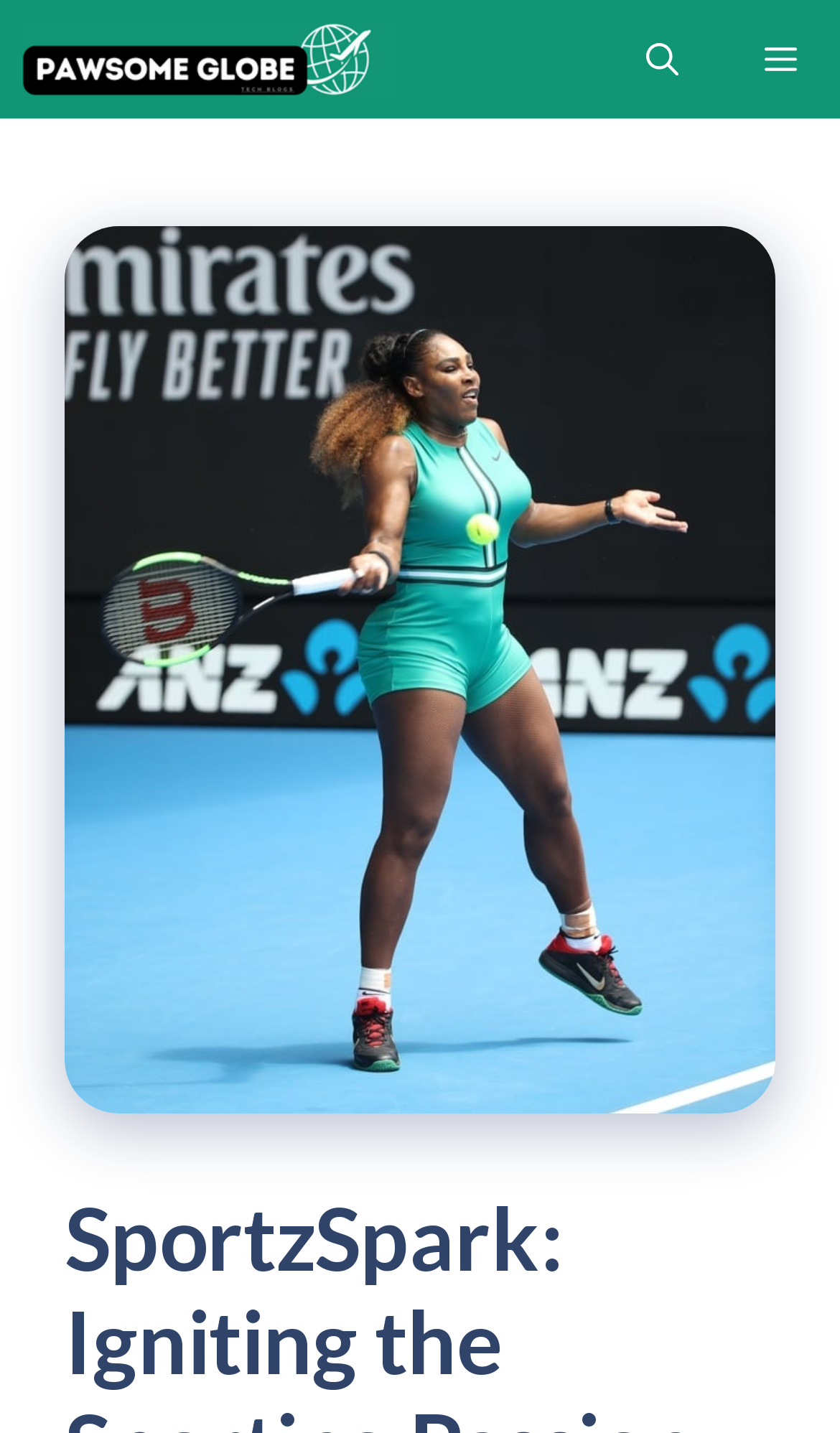Can you find and generate the webpage's heading?

SportzSpark: Igniting the Sporting Passion in the Youth